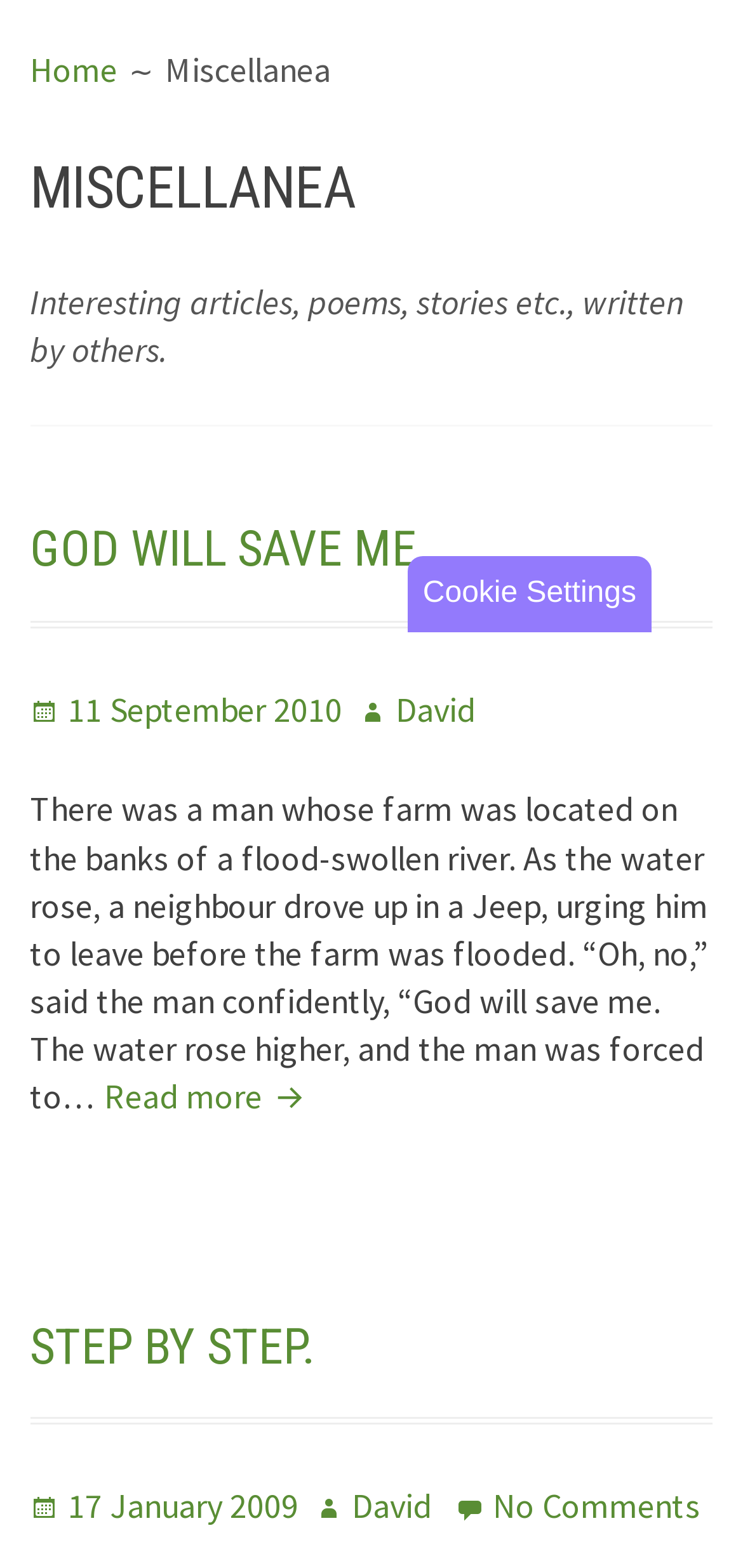Using the given element description, provide the bounding box coordinates (top-left x, top-left y, bottom-right x, bottom-right y) for the corresponding UI element in the screenshot: David

[0.481, 0.439, 0.64, 0.467]